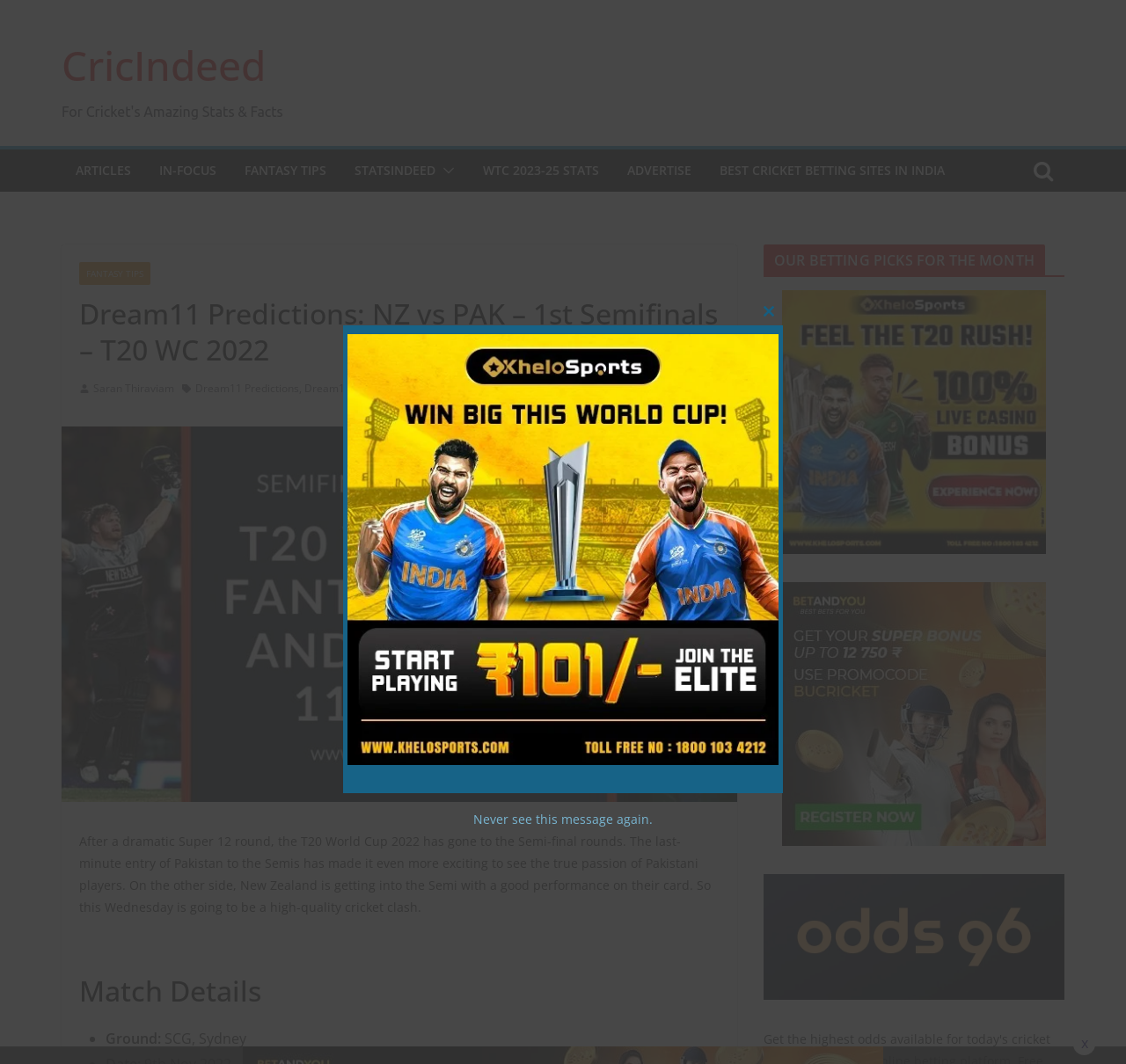Please determine the bounding box coordinates of the clickable area required to carry out the following instruction: "Click on the 'Close this module' button". The coordinates must be four float numbers between 0 and 1, represented as [left, top, right, bottom].

[0.67, 0.279, 0.695, 0.305]